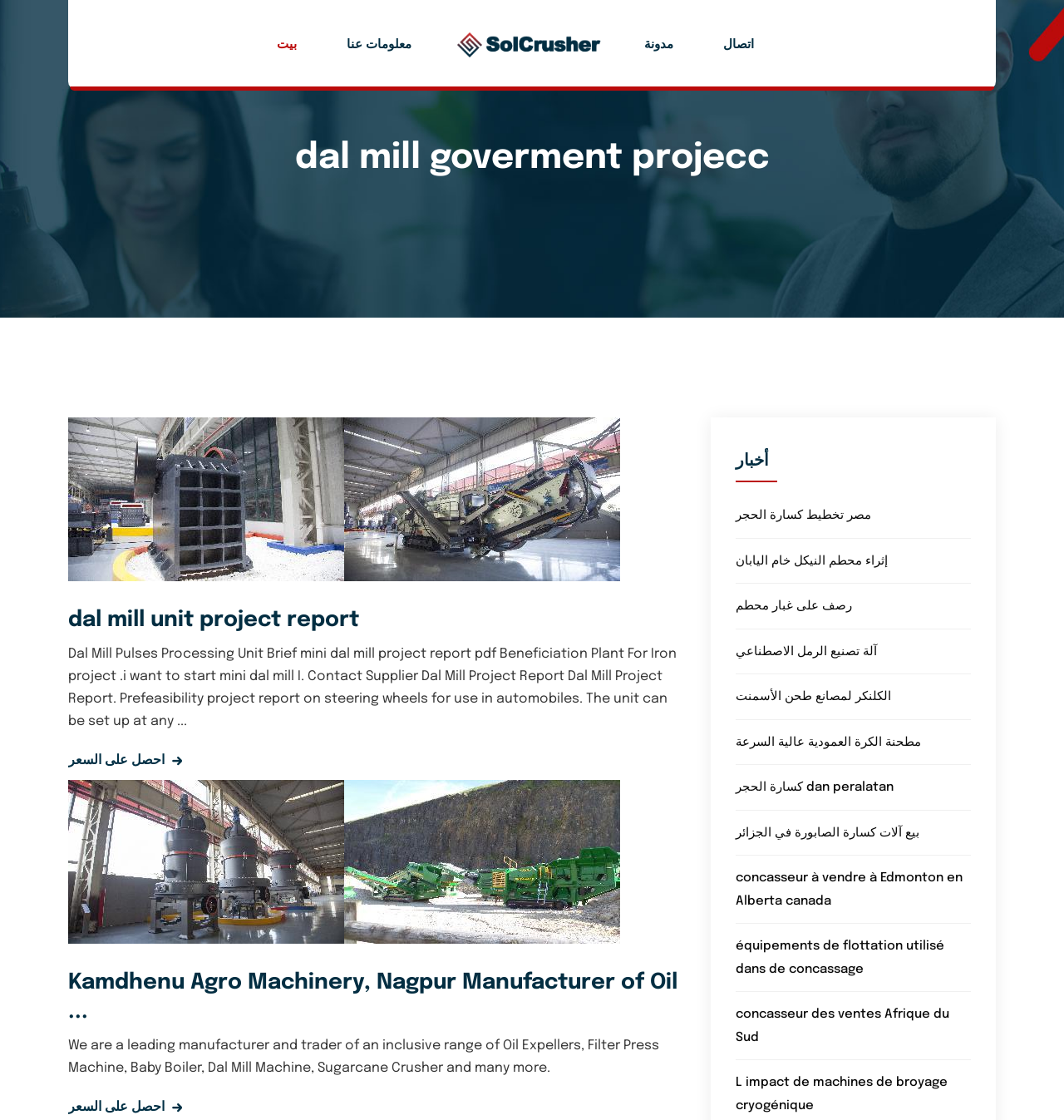Determine the bounding box coordinates of the section I need to click to execute the following instruction: "view dal mill unit project report". Provide the coordinates as four float numbers between 0 and 1, i.e., [left, top, right, bottom].

[0.064, 0.439, 0.583, 0.452]